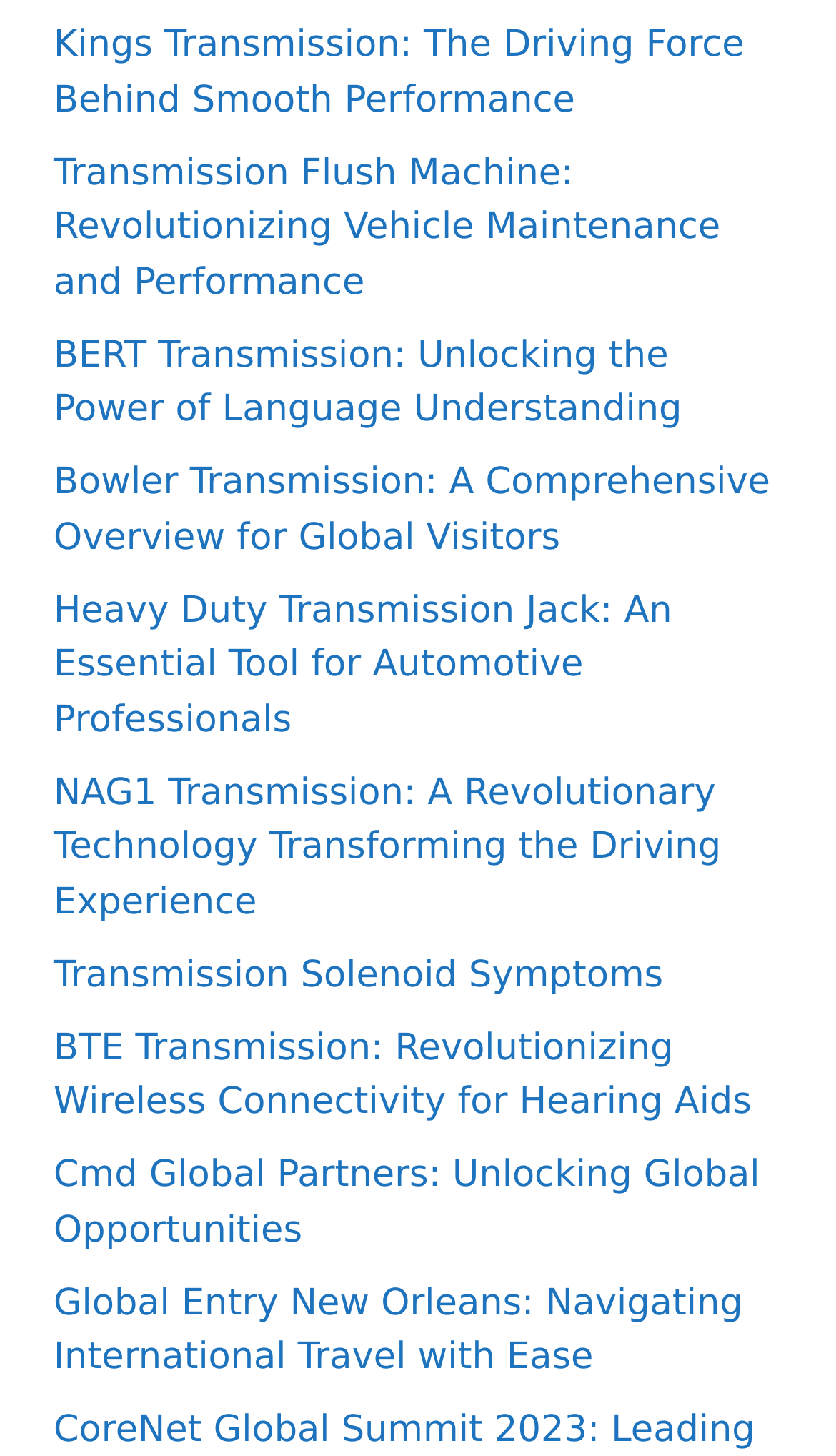Identify the bounding box coordinates for the element you need to click to achieve the following task: "Click on Kings Transmission link". Provide the bounding box coordinates as four float numbers between 0 and 1, in the form [left, top, right, bottom].

[0.064, 0.016, 0.89, 0.083]